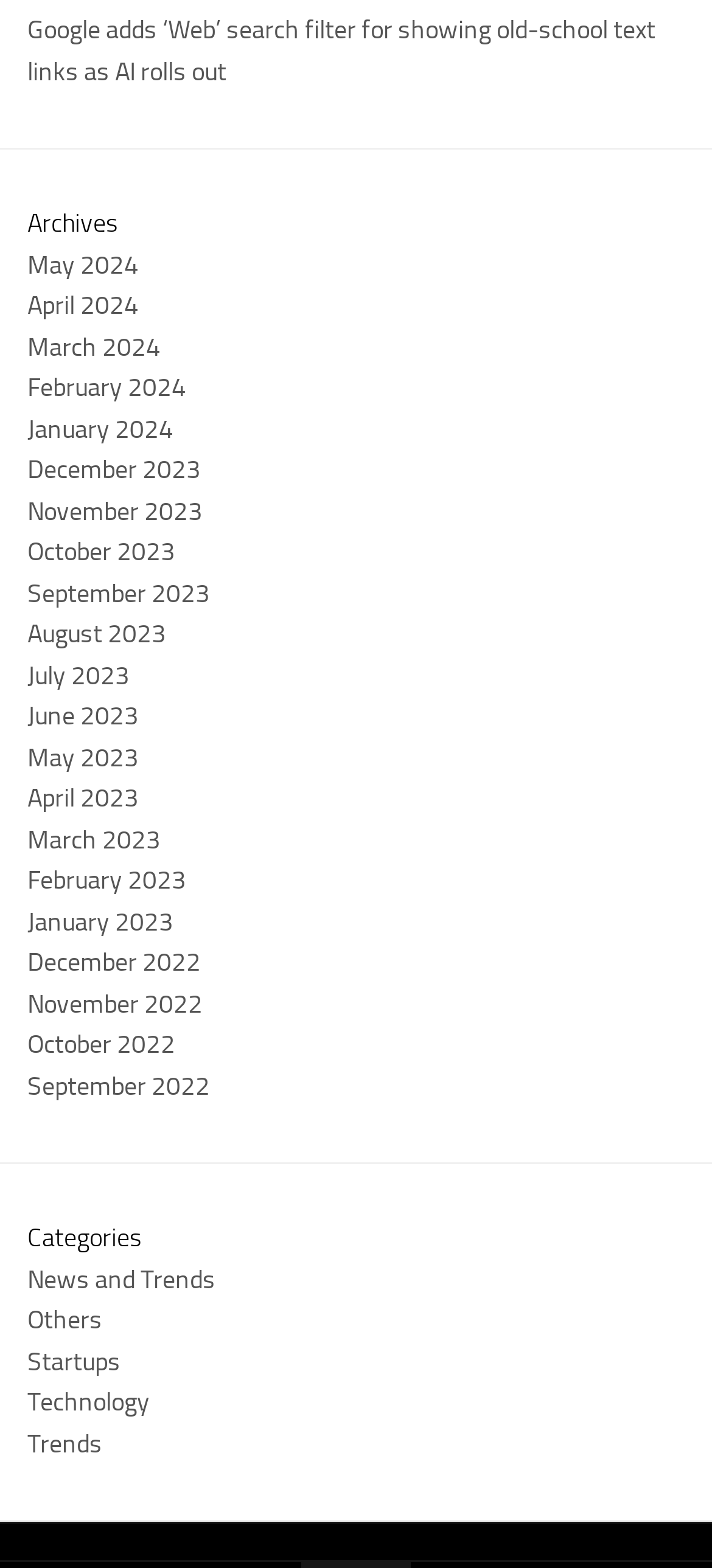What is the earliest month listed?
Your answer should be a single word or phrase derived from the screenshot.

December 2022